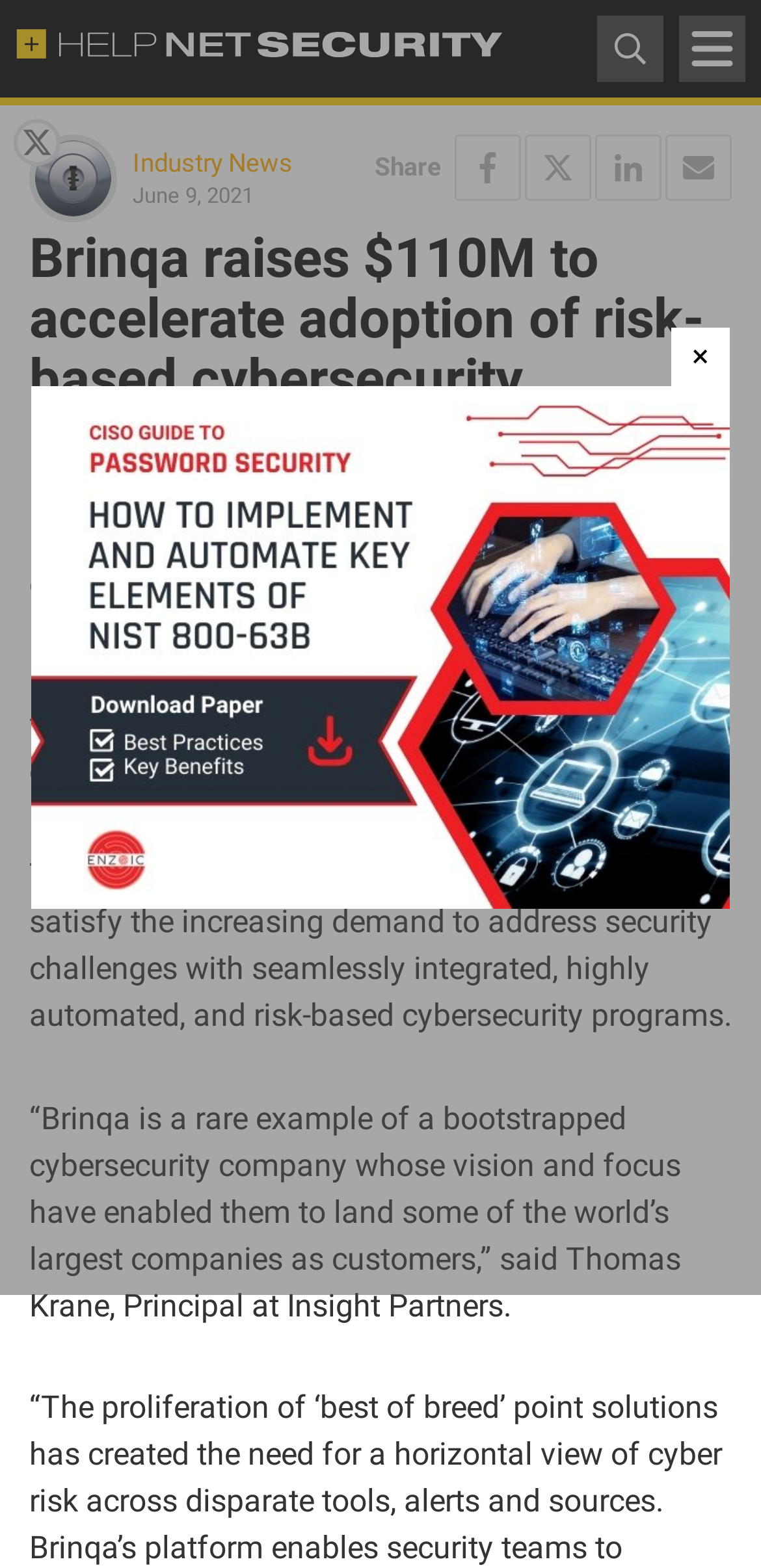Locate the bounding box coordinates of the segment that needs to be clicked to meet this instruction: "Click the Help Net Security link".

[0.021, 0.019, 0.662, 0.043]